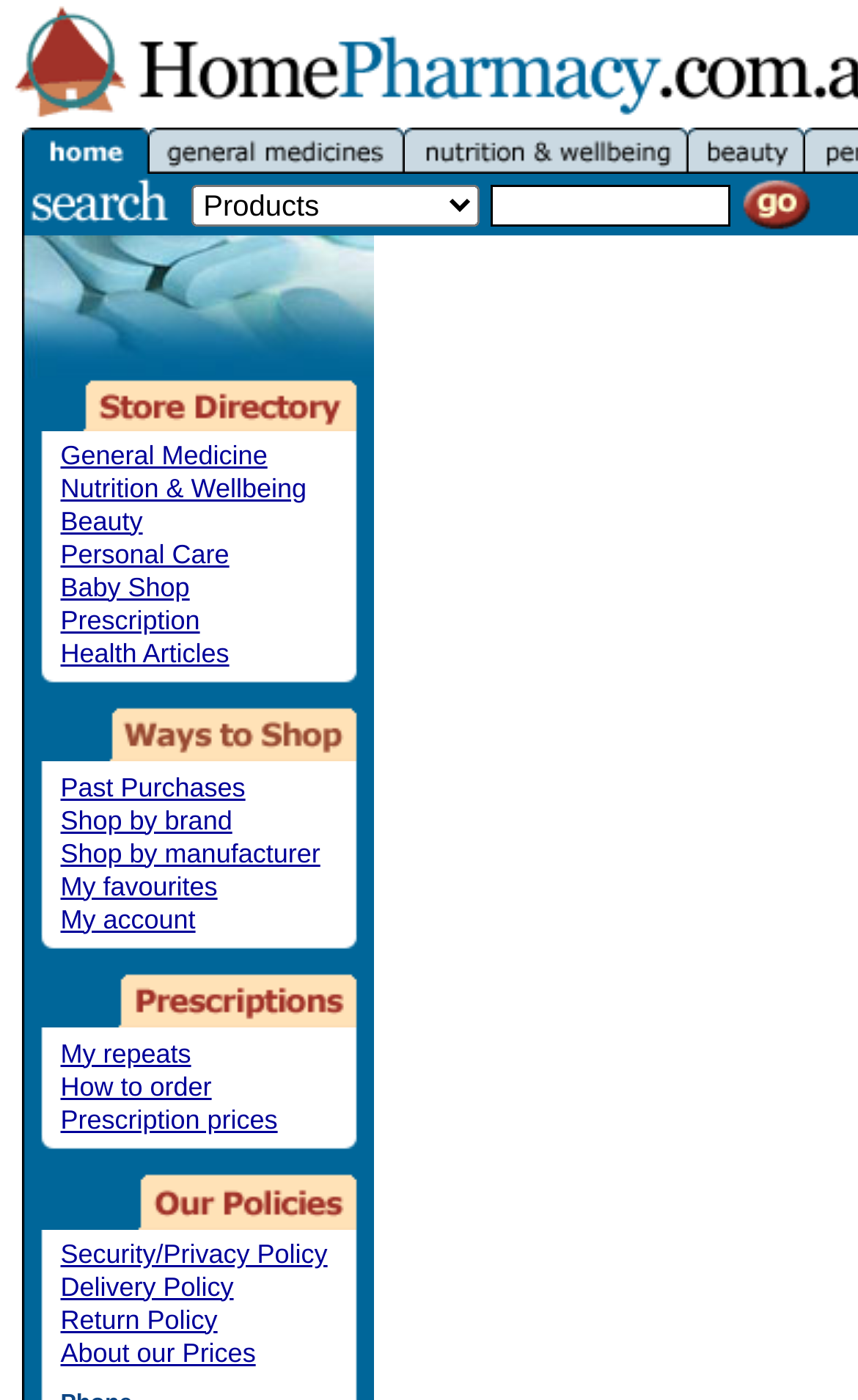Identify the bounding box coordinates of the clickable region to carry out the given instruction: "Click on the Beauty link".

[0.071, 0.361, 0.166, 0.383]